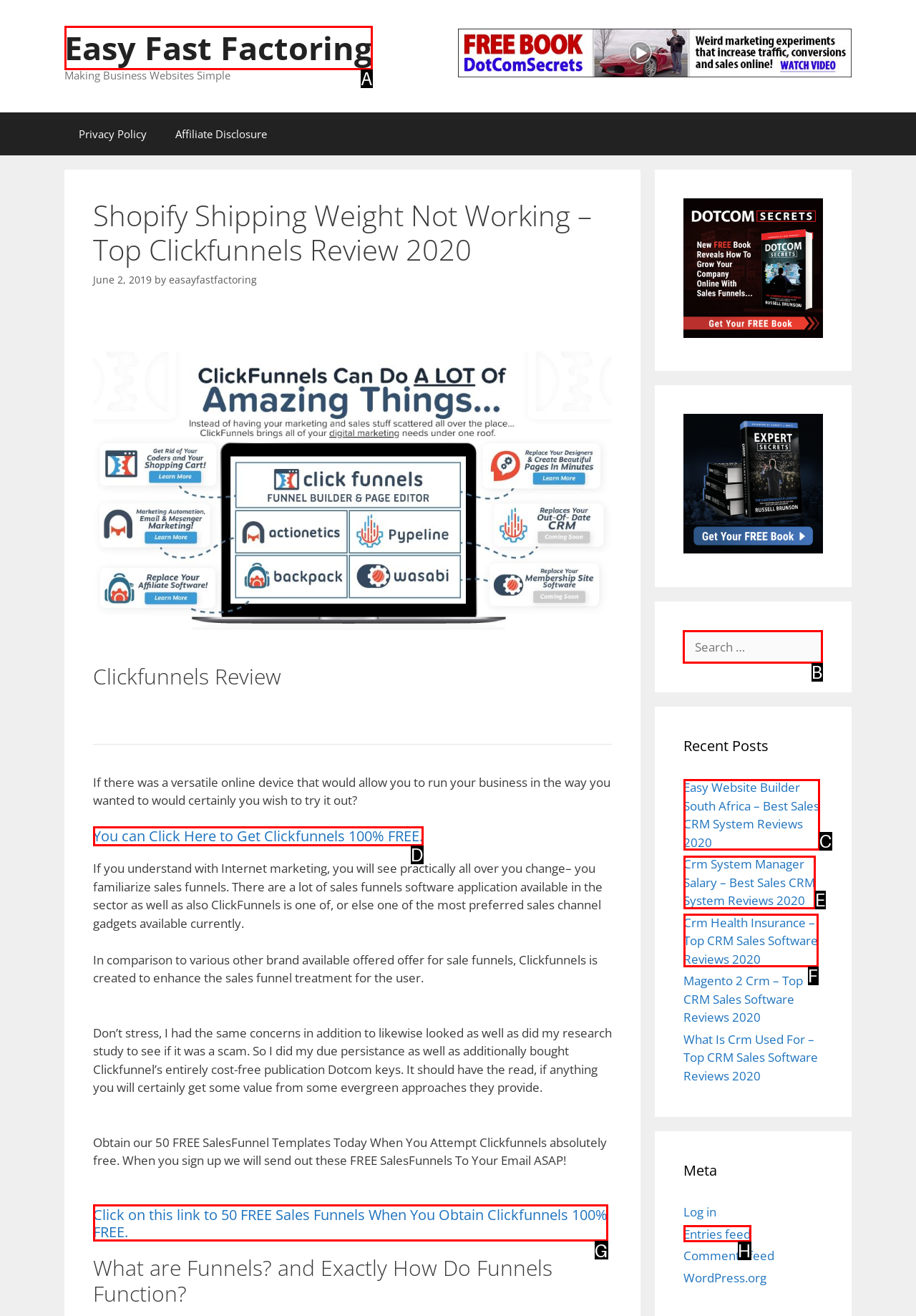Tell me which one HTML element you should click to complete the following task: Search for something
Answer with the option's letter from the given choices directly.

B